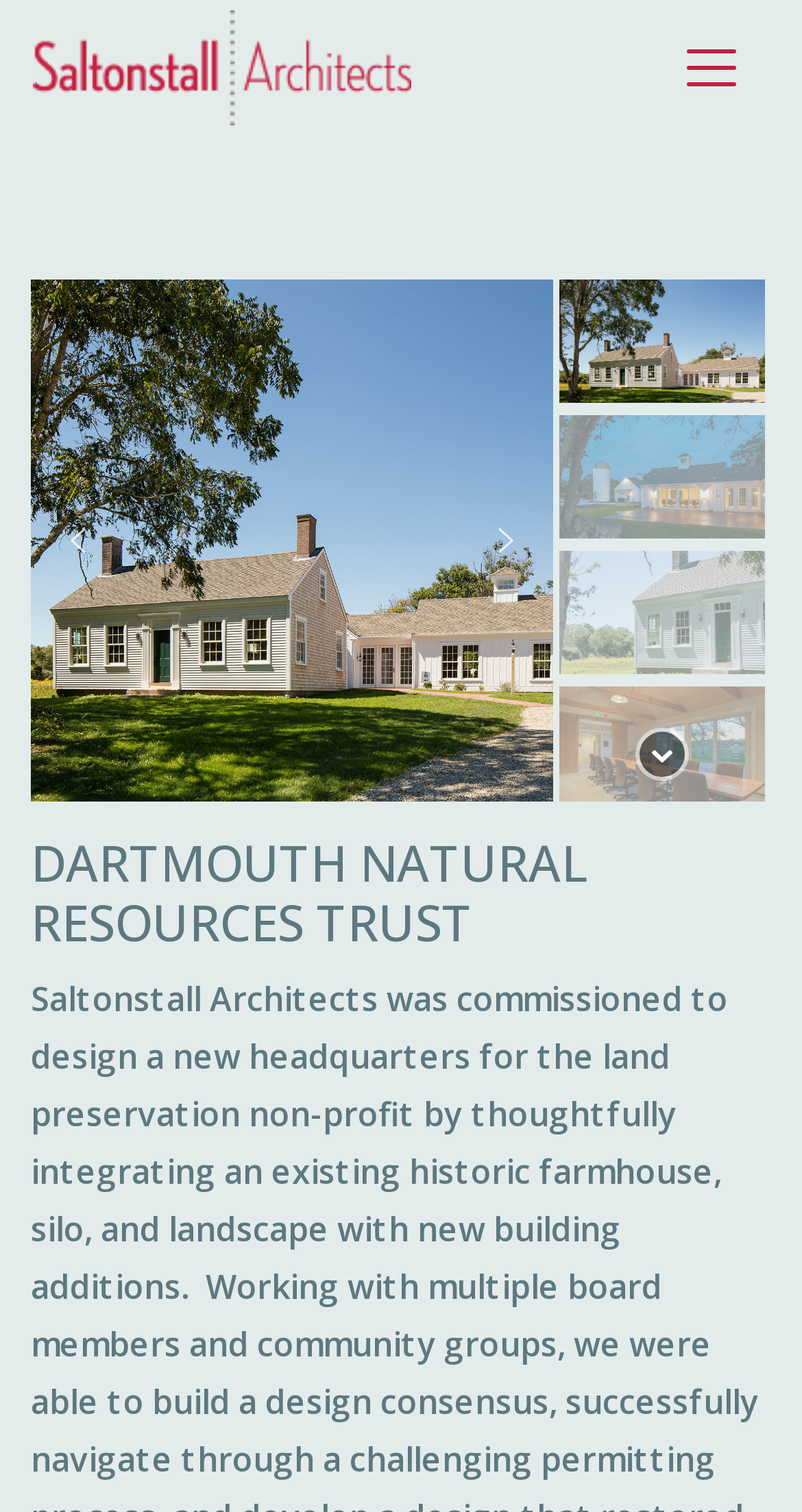Could you provide the bounding box coordinates for the portion of the screen to click to complete this instruction: "Click the 'Toggle navigation' button"?

[0.815, 0.018, 0.959, 0.072]